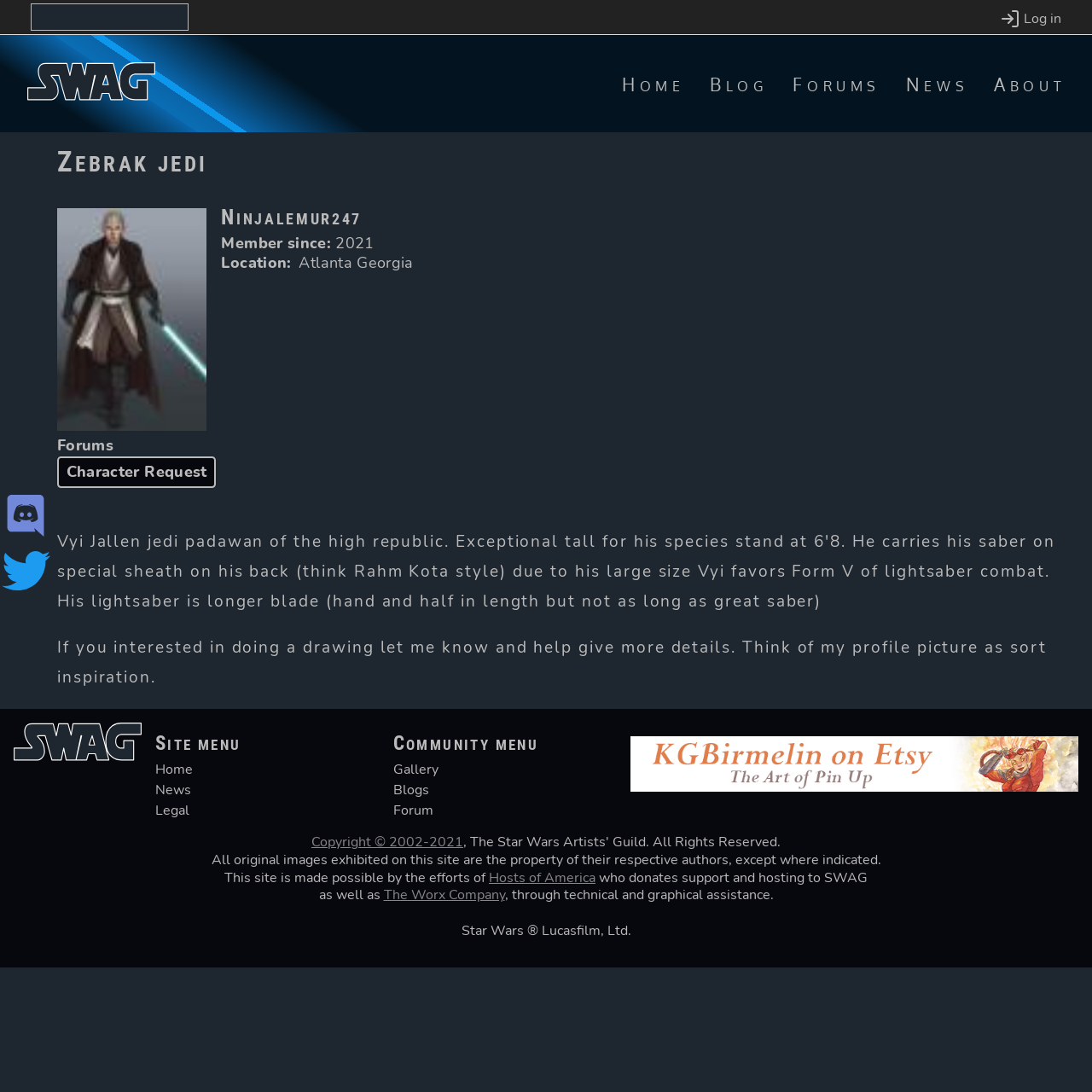Answer with a single word or phrase: 
What is the purpose of the site?

Star Wars Artists Guild